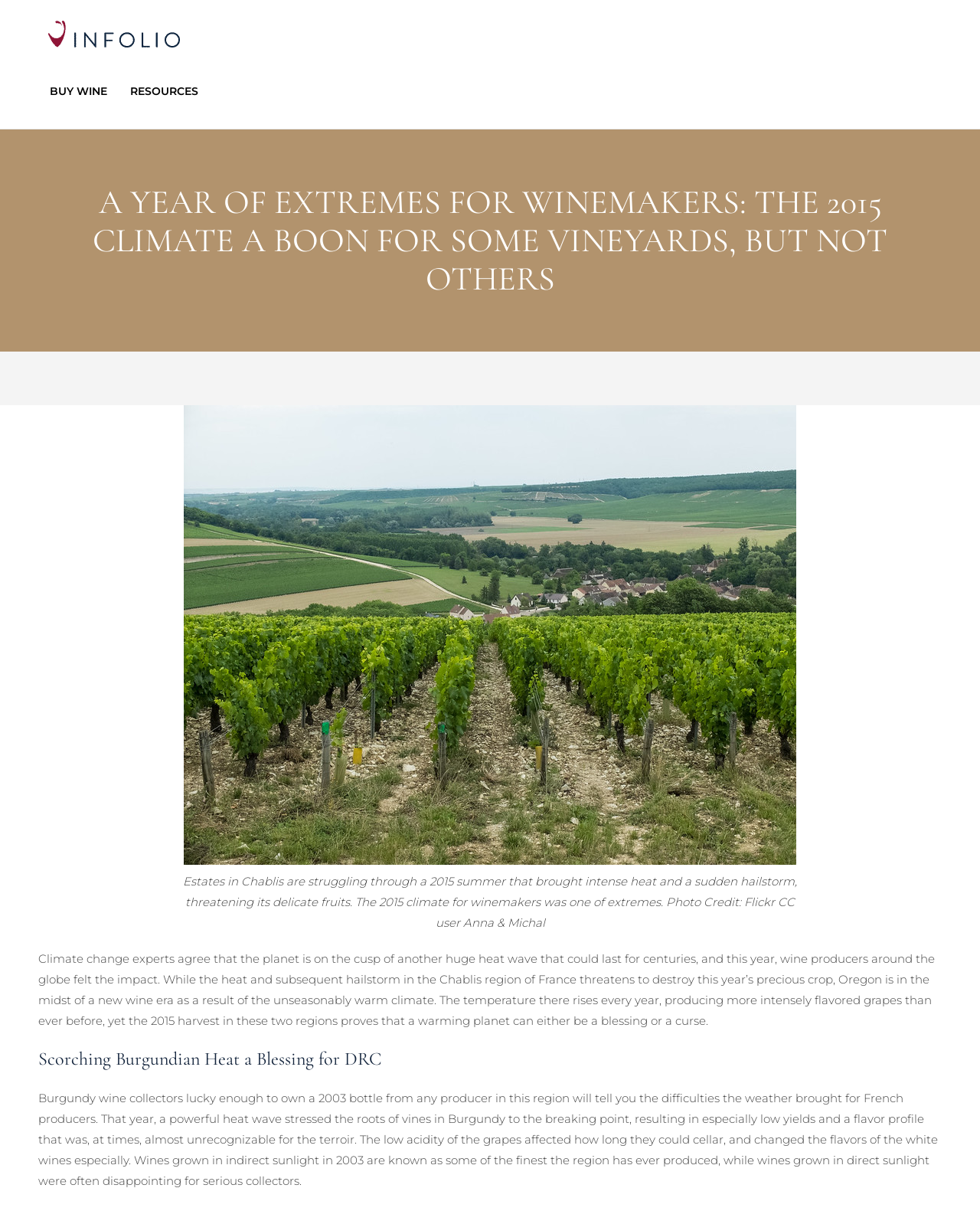Determine the bounding box coordinates for the UI element with the following description: "BUY WINE". The coordinates should be four float numbers between 0 and 1, represented as [left, top, right, bottom].

[0.039, 0.06, 0.121, 0.09]